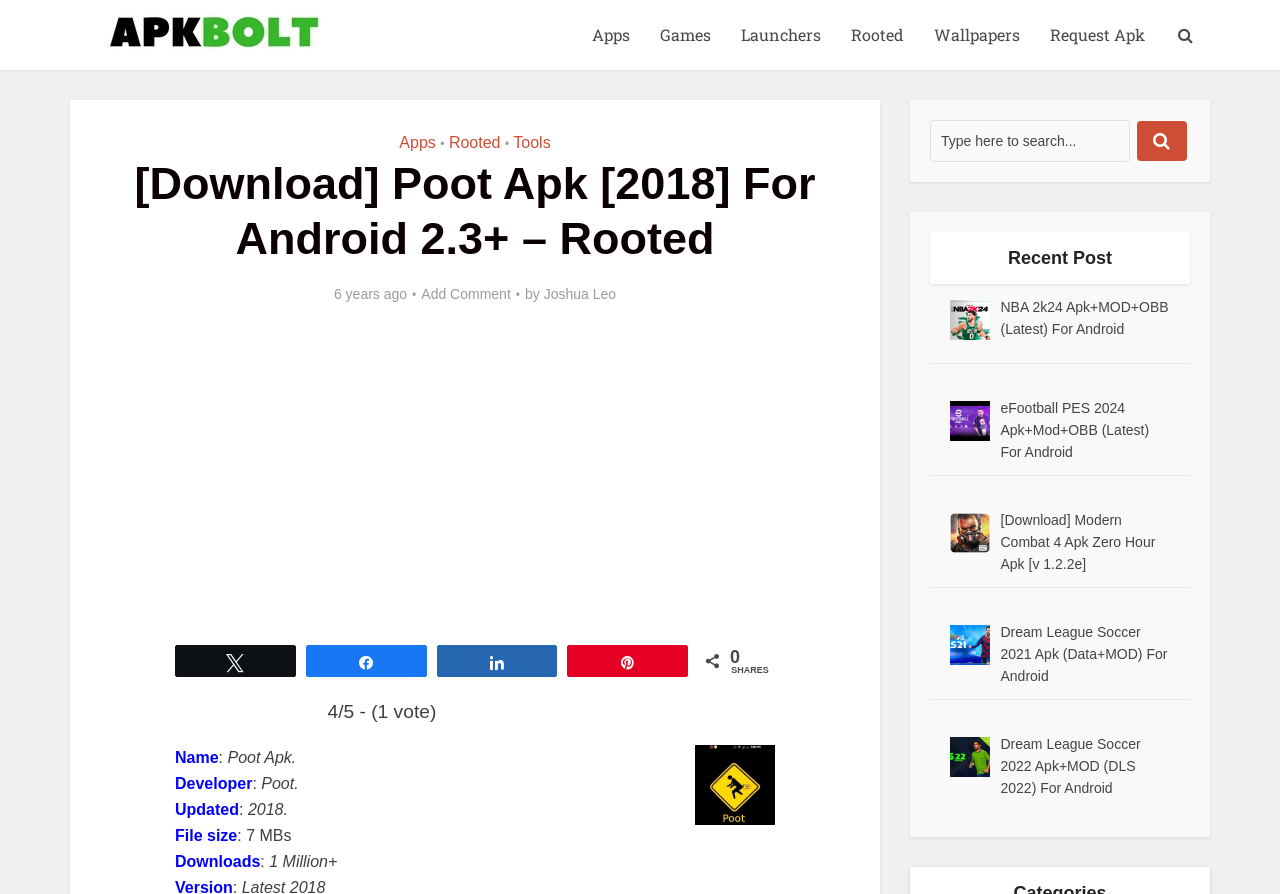Generate the text content of the main headline of the webpage.

[Download] Poot Apk [2018] For Android 2.3+ – Rooted